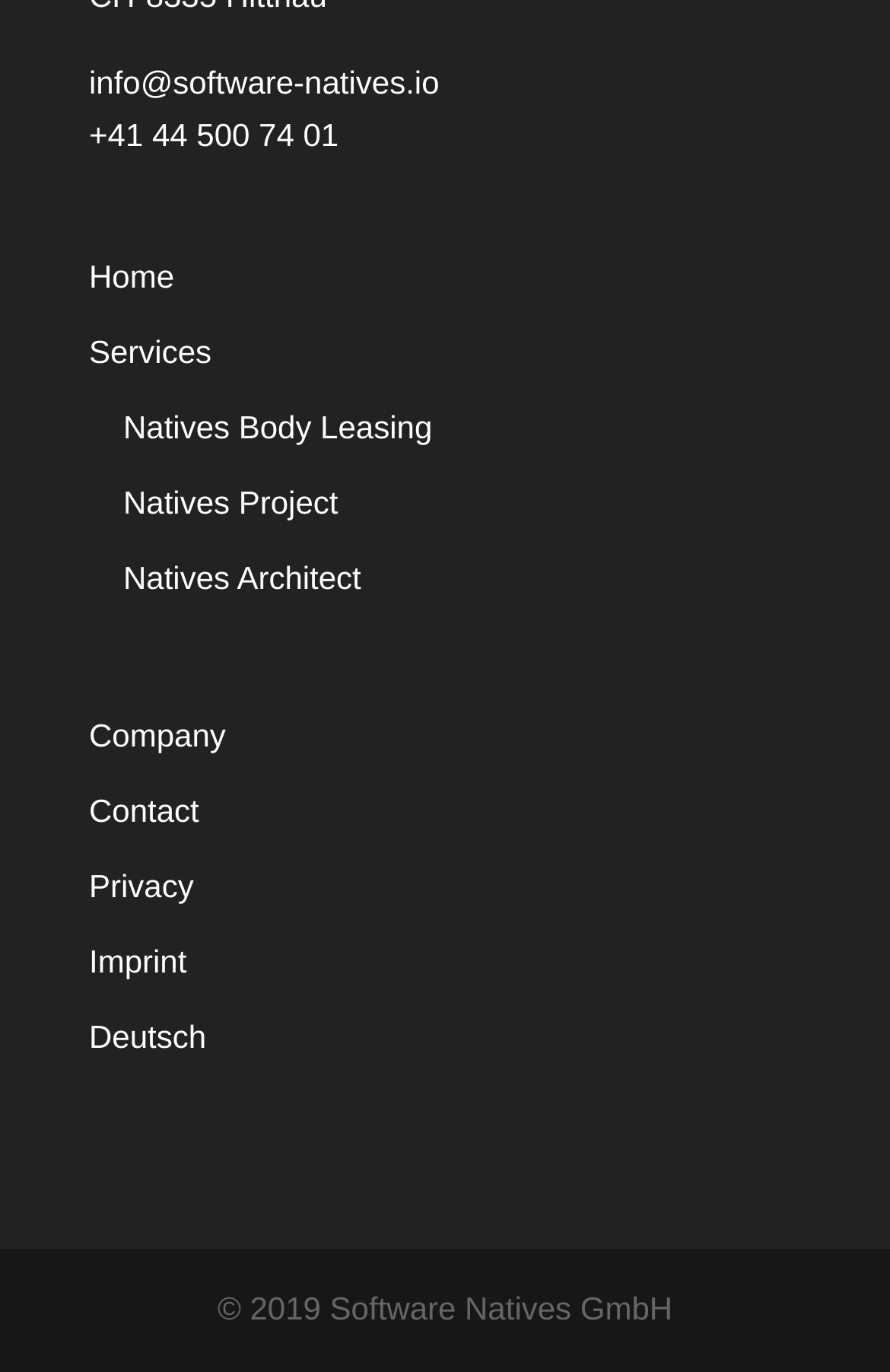Specify the bounding box coordinates of the area to click in order to follow the given instruction: "Follow on Twitter."

None